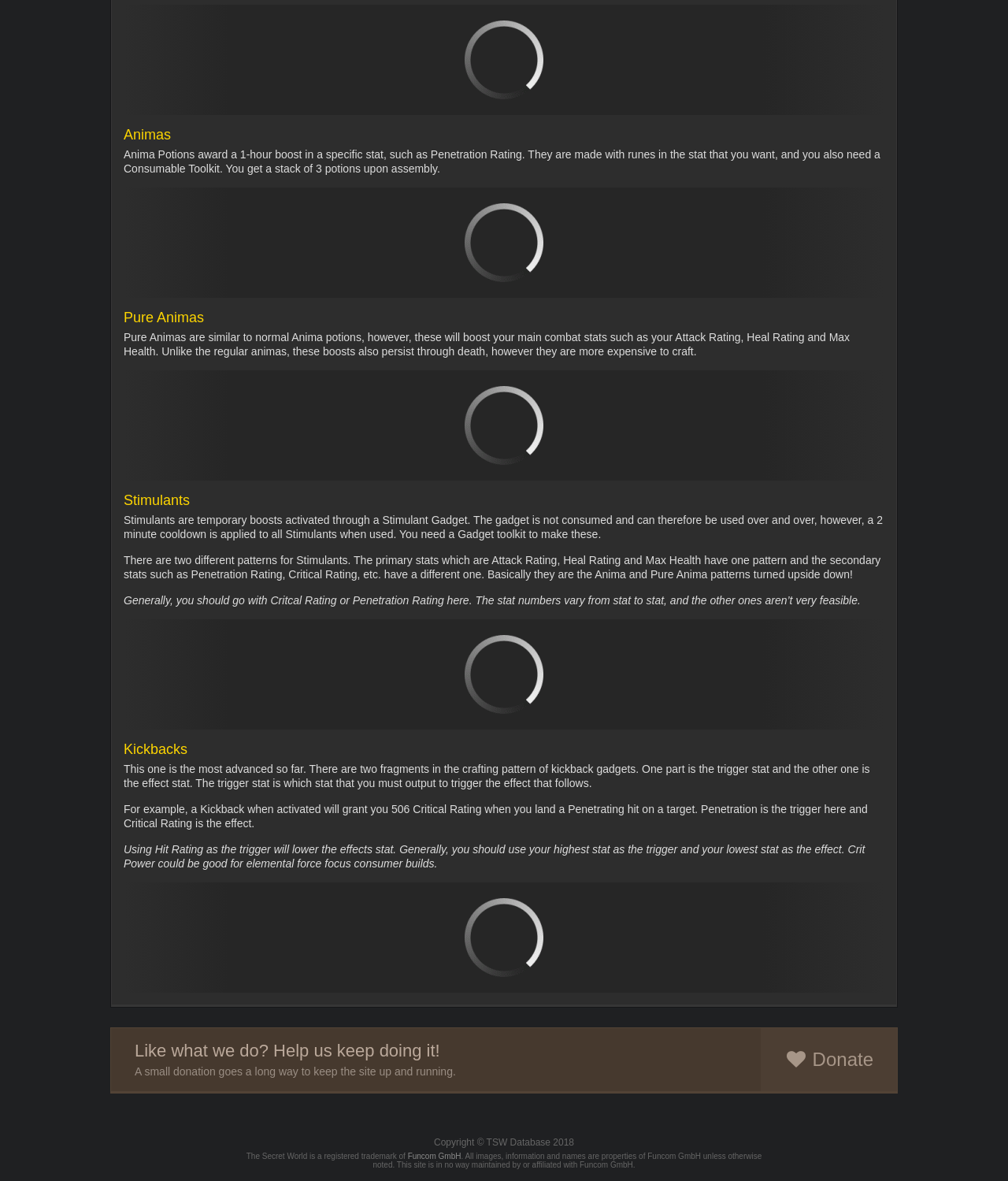Carefully examine the image and provide an in-depth answer to the question: What is the difference between Anima and Pure Anima potions?

Pure Animas are similar to normal Anima potions, however, these will boost your main combat stats such as your Attack Rating, Heal Rating and Max Health. Unlike the regular animas, these boosts also persist through death, however they are more expensive to craft.